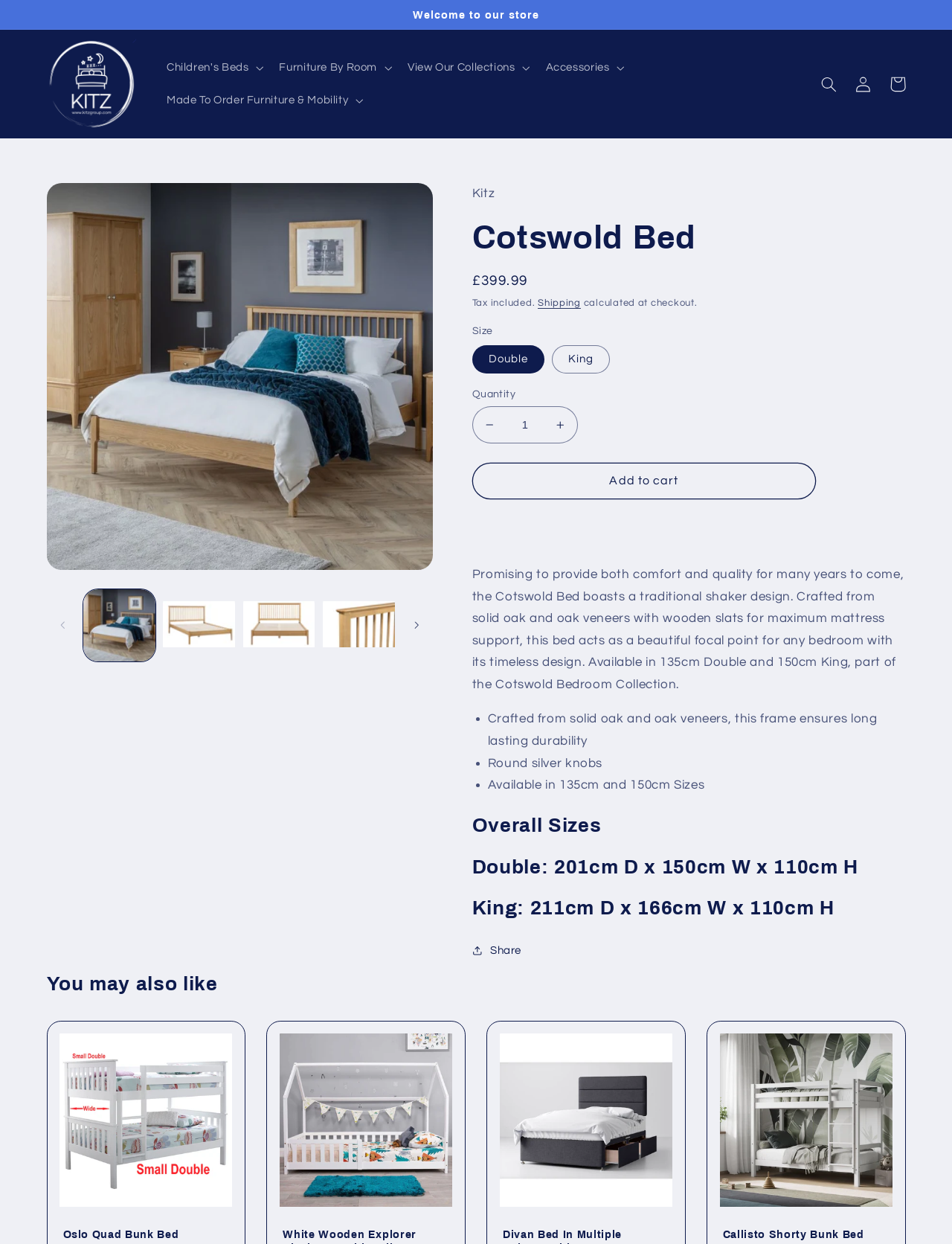Examine the image and give a thorough answer to the following question:
What are the available sizes of the Cotswold Bed?

According to the webpage, the Cotswold Bed is available in two sizes: 135cm Double and 150cm King, which are part of the Cotswold Bedroom Collection.